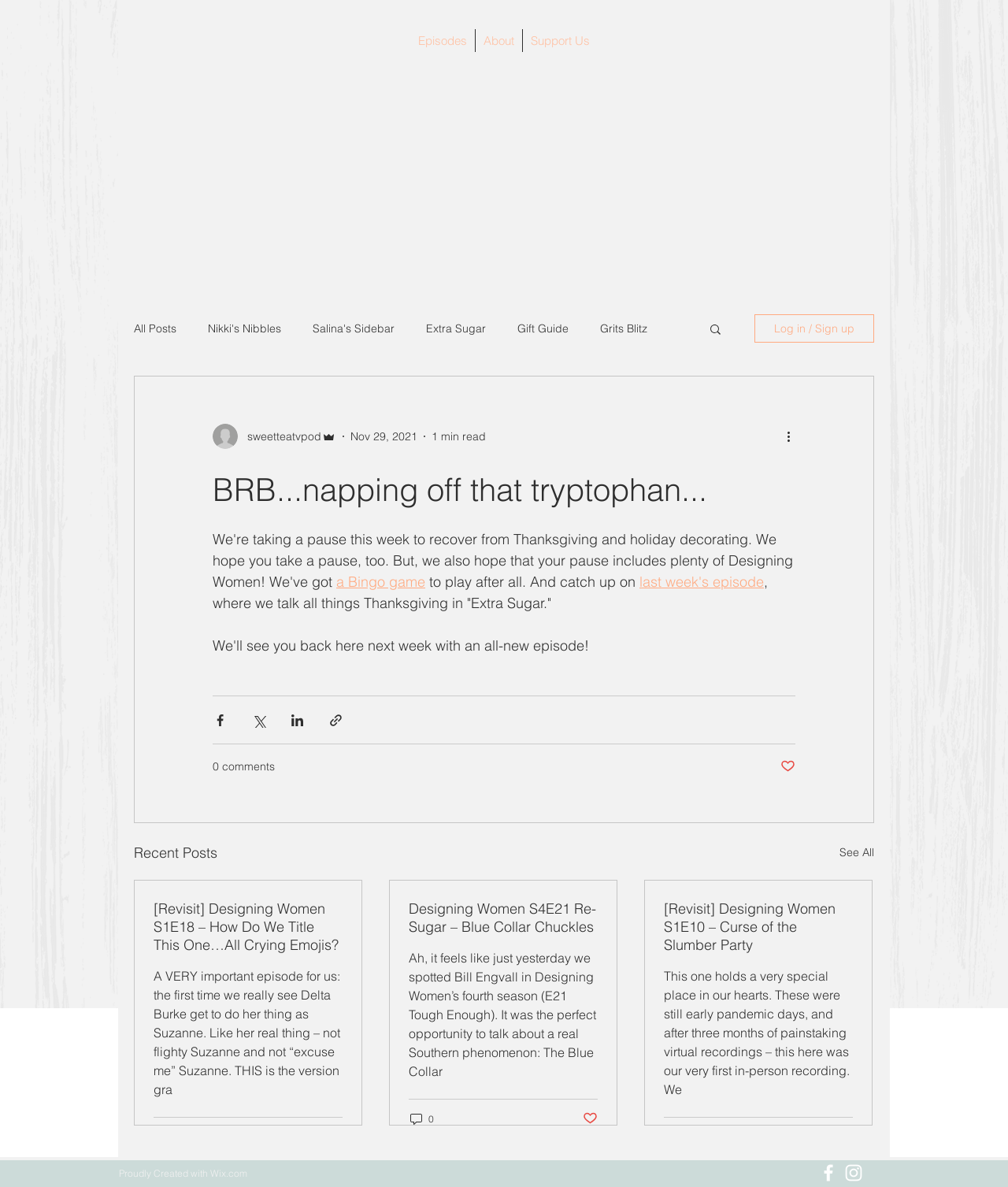Locate the bounding box of the UI element based on this description: "Episodes". Provide four float numbers between 0 and 1 as [left, top, right, bottom].

[0.407, 0.025, 0.471, 0.044]